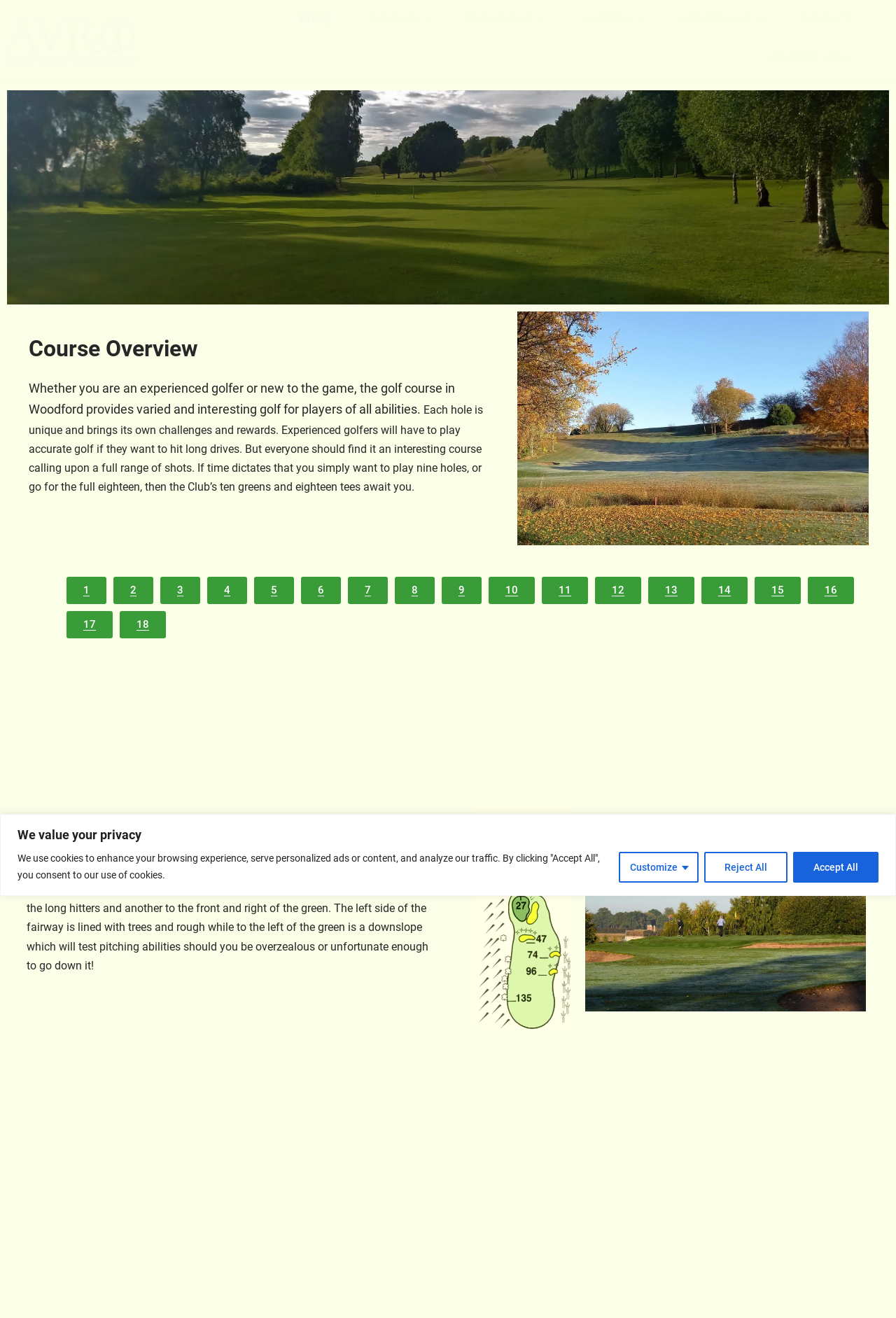What is the feature of the left side of the fairway on the 1st and 10th holes?
Examine the image and give a concise answer in one word or a short phrase.

Trees and rough